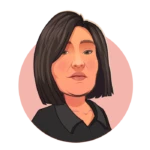What is Letitia's role in the company?
Refer to the image and answer the question using a single word or phrase.

Account Manager